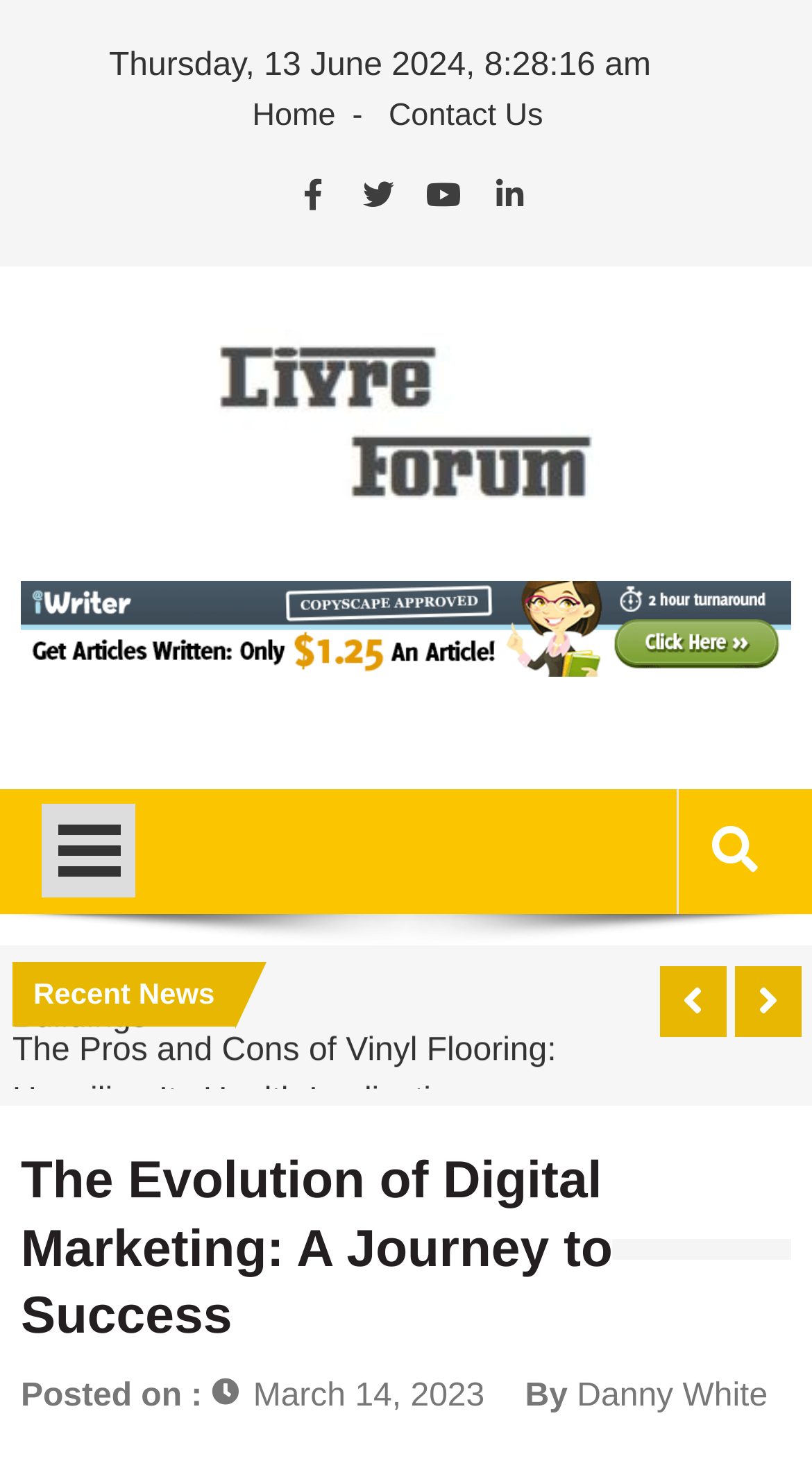Using the provided description: "Contact Us", find the bounding box coordinates of the corresponding UI element. The output should be four float numbers between 0 and 1, in the format [left, top, right, bottom].

[0.458, 0.063, 0.689, 0.095]